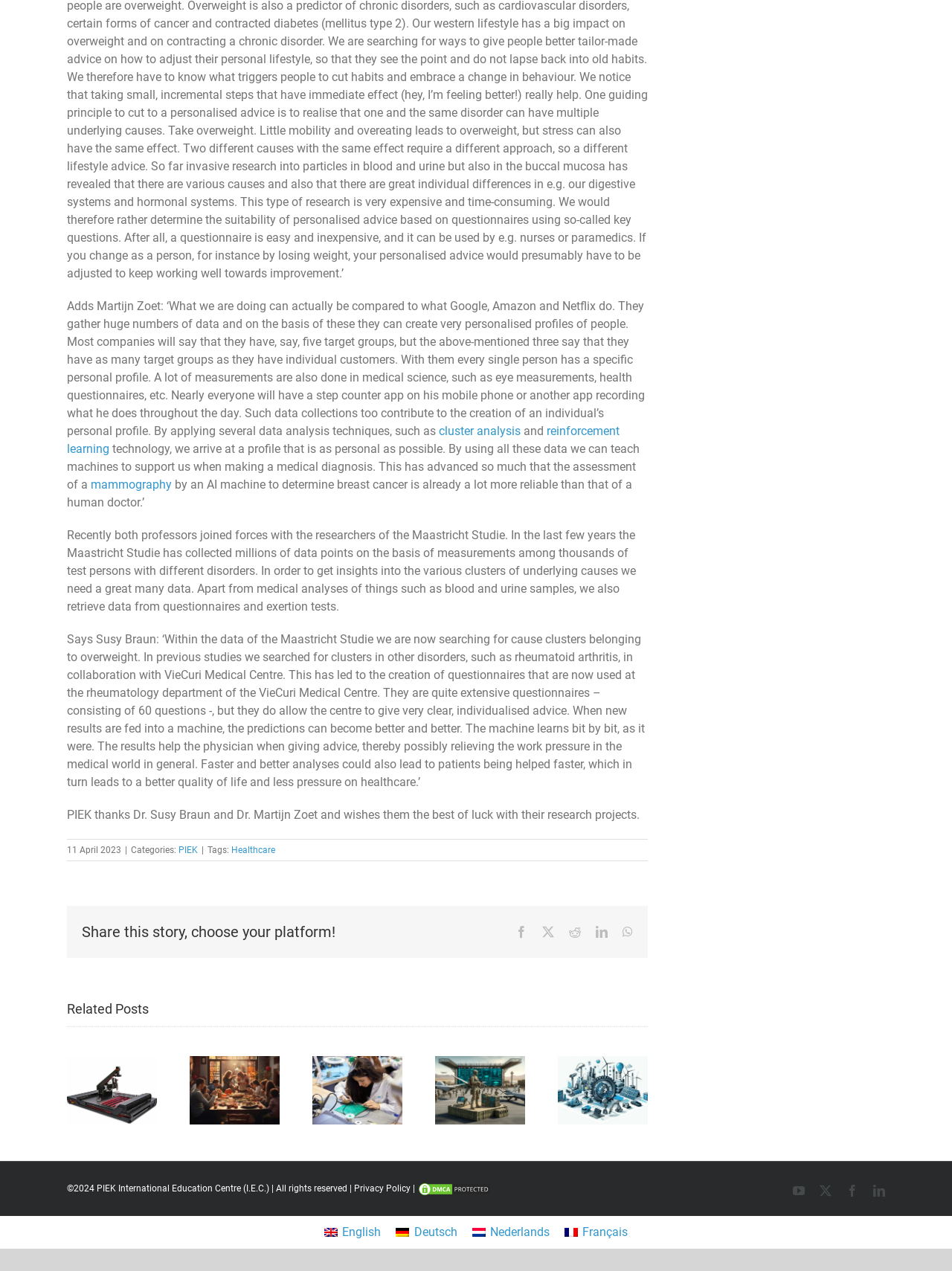What is the research project about?
Using the image as a reference, give an elaborate response to the question.

The research project is about using data analysis techniques to create personalized profiles of individuals, which can be used to support medical diagnosis. This is achieved by collecting and analyzing large amounts of data from various sources, including medical measurements, questionnaires, and exertion tests.